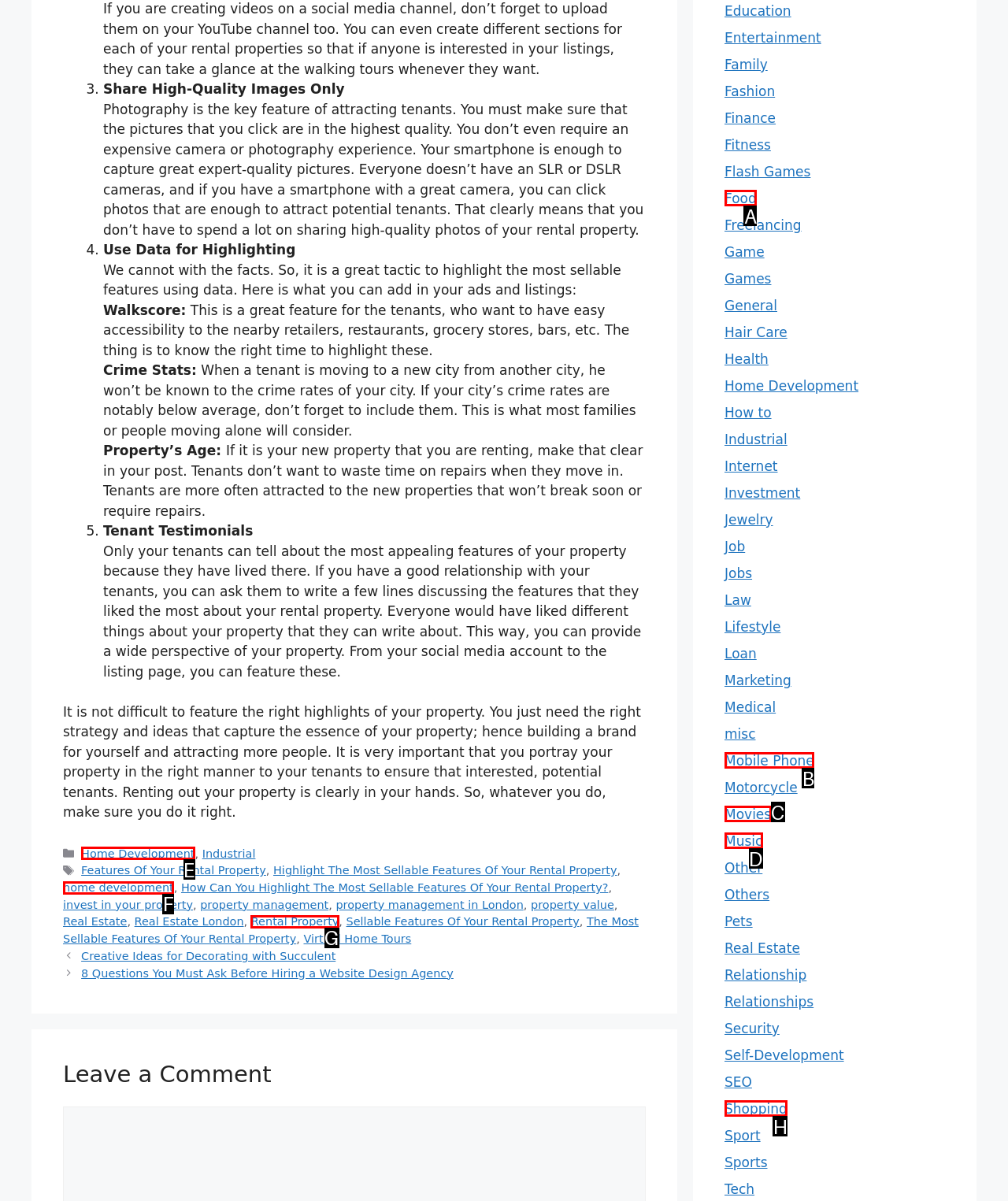Which choice should you pick to execute the task: Click on the 'Home Development' link
Respond with the letter associated with the correct option only.

E